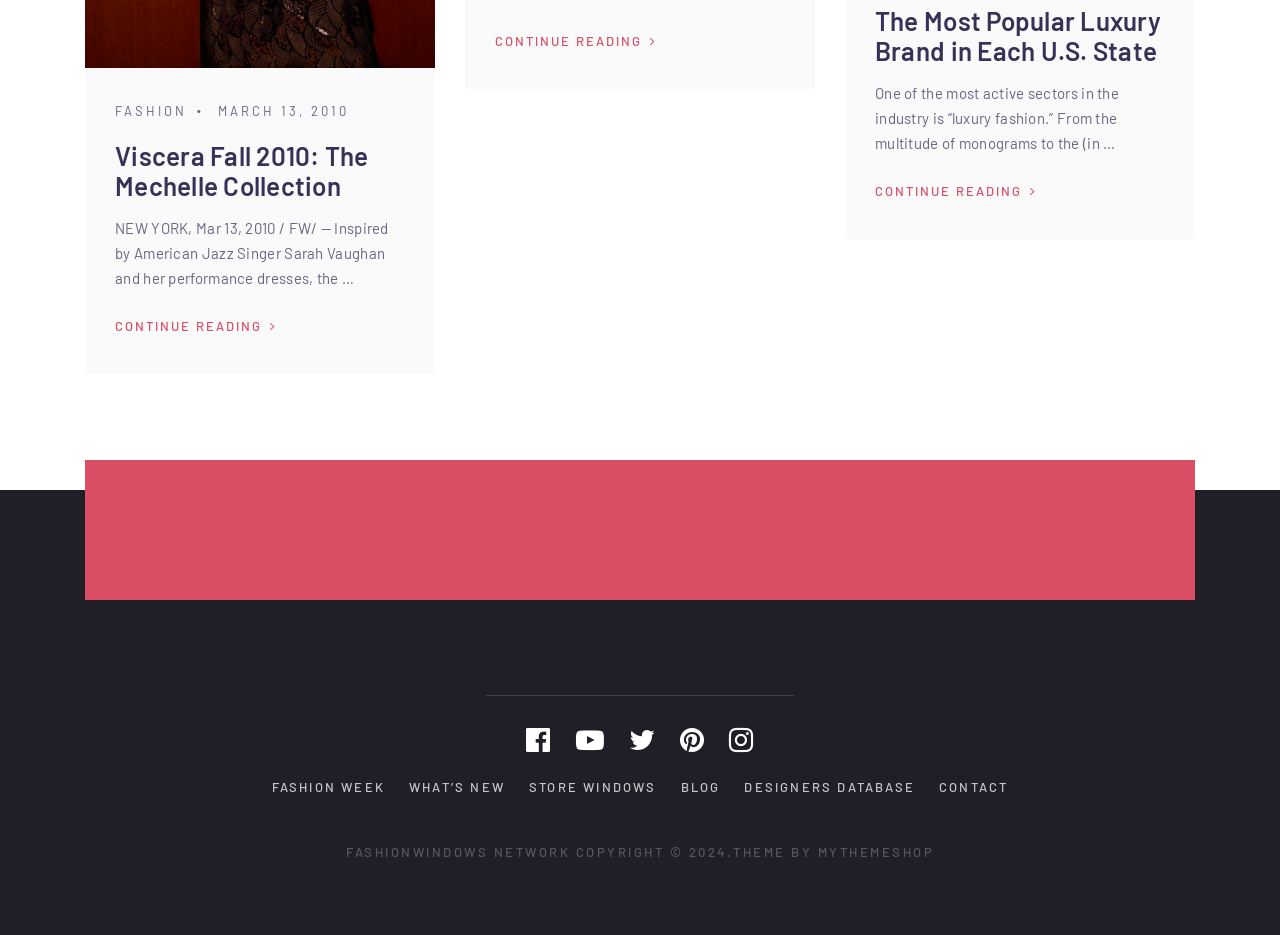Specify the bounding box coordinates of the area to click in order to execute this command: 'View the ABC Cancelled or Renewed Shows 2022-2023'. The coordinates should consist of four float numbers ranging from 0 to 1, and should be formatted as [left, top, right, bottom].

None